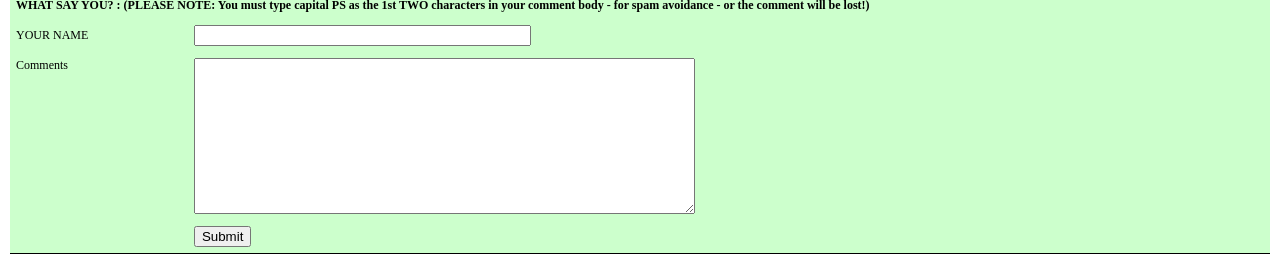Mark the bounding box of the element that matches the following description: "name="comment"".

[0.151, 0.22, 0.544, 0.811]